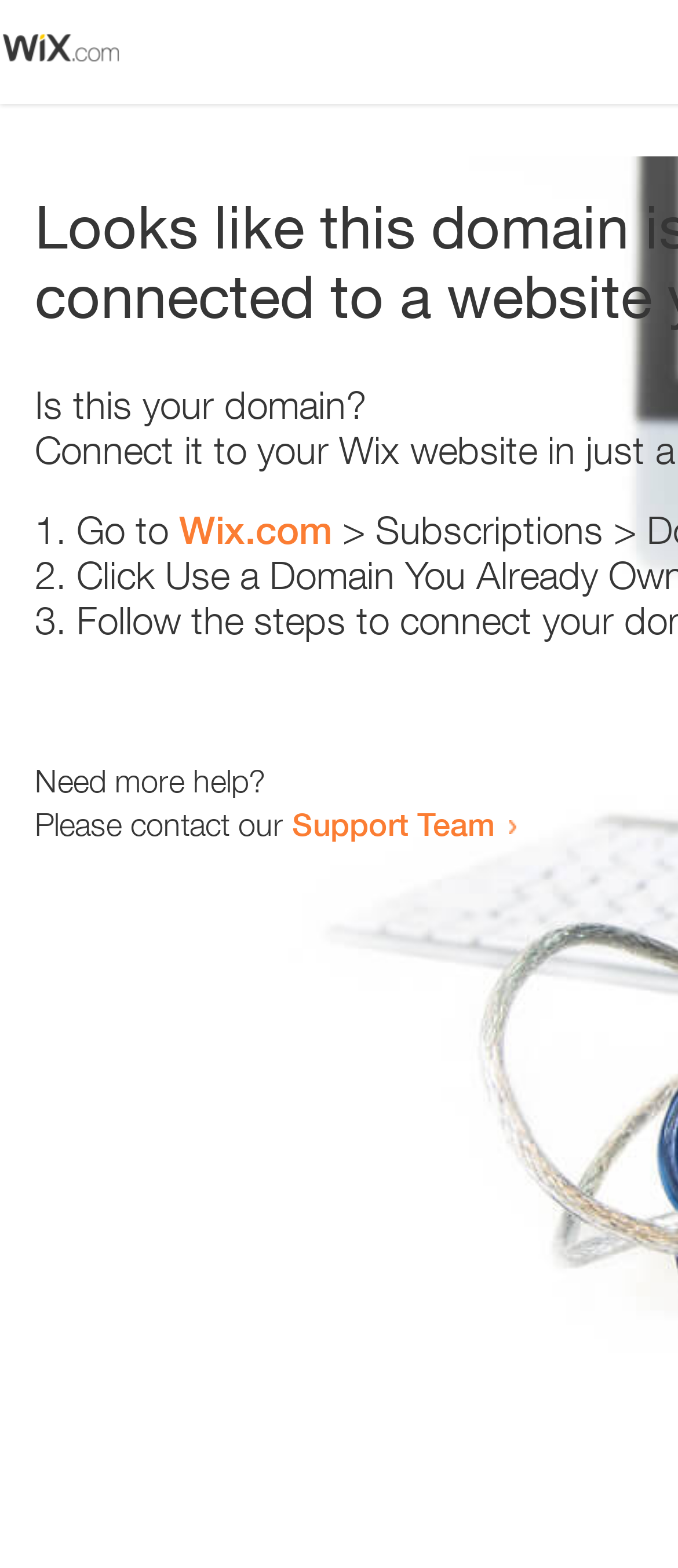Where can the user get more help?
Look at the image and provide a detailed response to the question.

The webpage provides a link to the 'Support Team' where the user can get more help or assistance with their issue. This link is located at the bottom of the page.